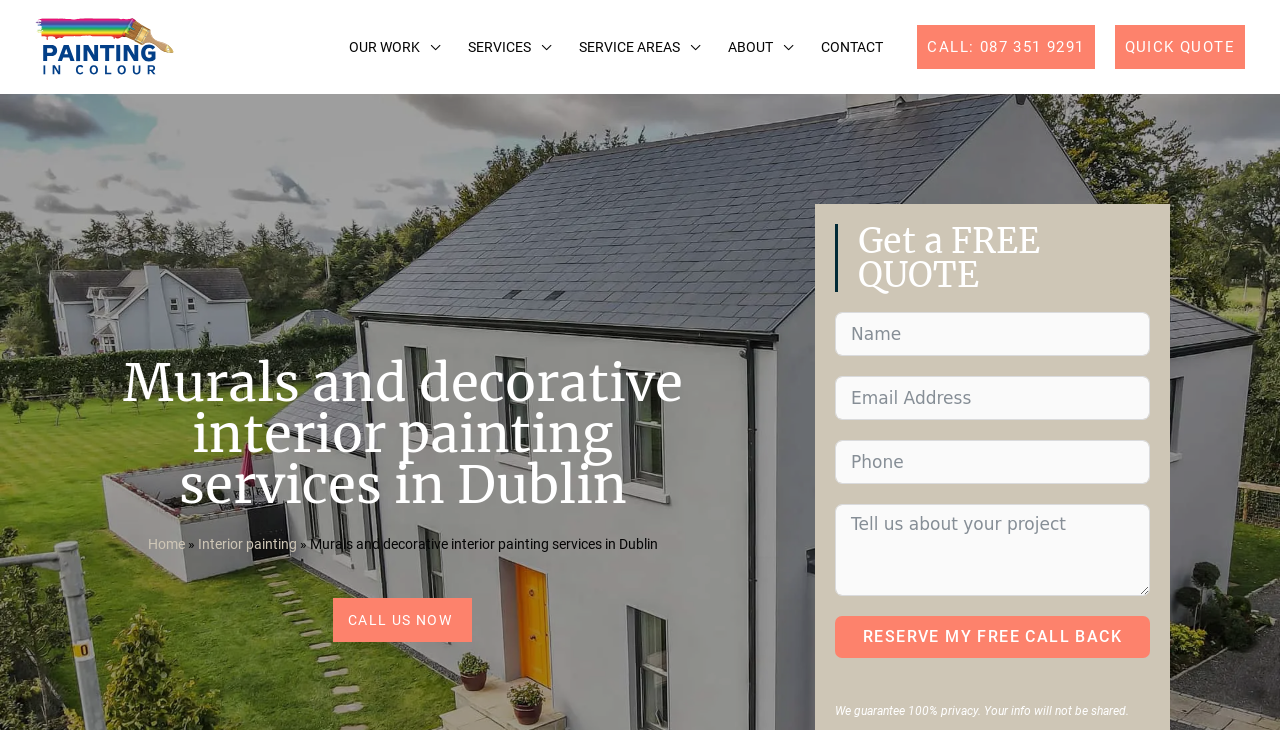Respond with a single word or phrase to the following question:
What is the button text in the 'Contact Home Page' section?

RESERVE MY FREE CALL BACK